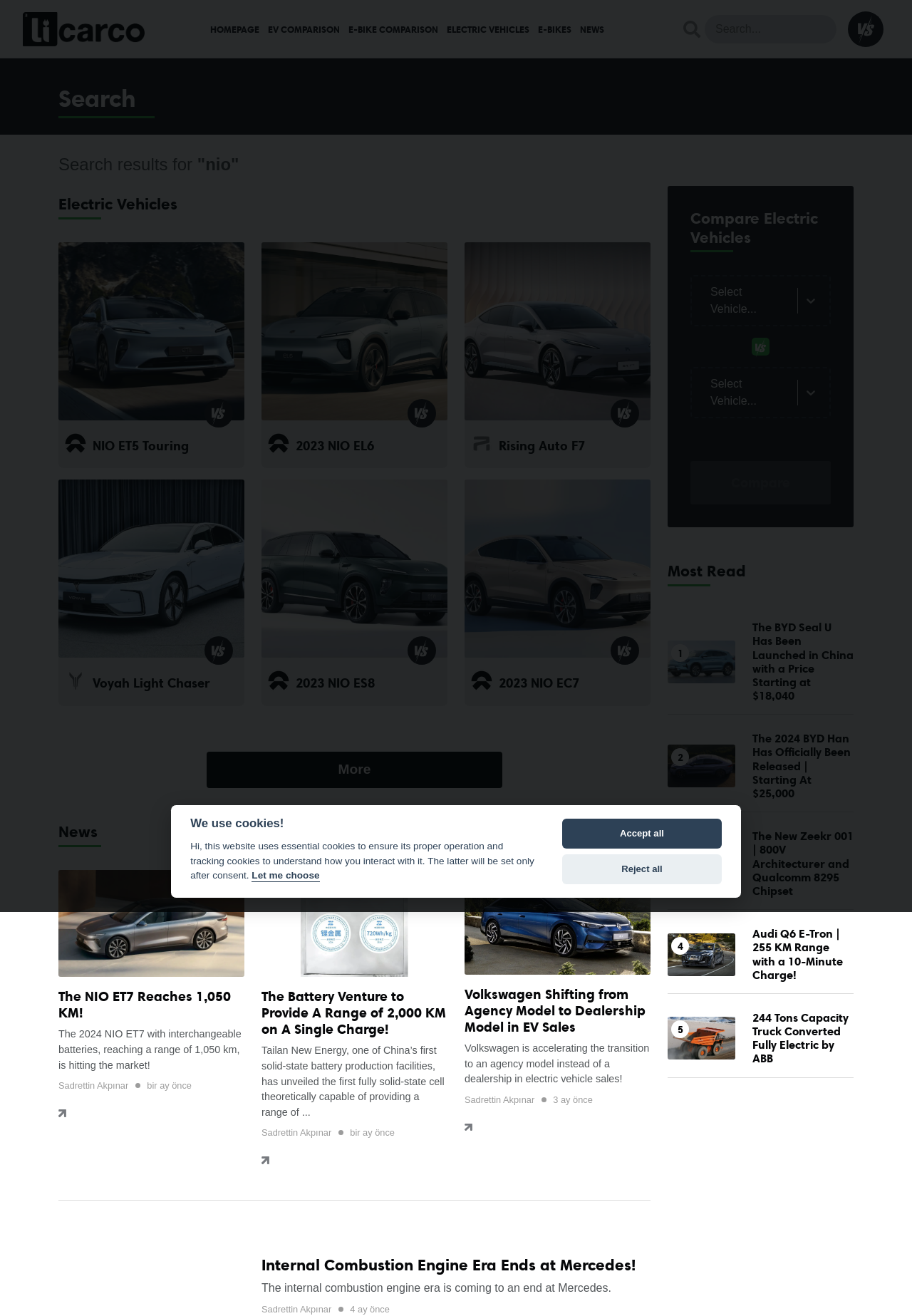Generate a thorough explanation of the webpage's elements.

This webpage appears to be a search results page for electric vehicles on licarco.com. At the top, there is a logo and a navigation menu with links to the homepage, EV comparison, e-bike comparison, electric vehicles, e-bikes, and news. 

Below the navigation menu, there is a search bar with a button and a textbox where users can input their search queries. To the right of the search bar, there is a link to an empty page.

The main content of the page is divided into two sections: electric vehicles and news. The electric vehicles section displays a list of search results, each consisting of an image, a link to the vehicle's specifications, and a heading with the vehicle's name. There are six search results in total, including the NIO ET5 Touring, 2023 NIO EL6, Rising Auto F7, Voyah Light Chaser, 2023 NIO ES8, and 2023 NIO EC7.

The news section is located below the electric vehicles section and displays three news articles. Each article consists of an image, a heading with the article's title, and a brief summary of the article. The articles are about the NIO ET7 reaching a range of 1,050 km, a battery venture providing a range of 2,000 km on a single charge, and Volkswagen shifting from an agency model to a dealership model in EV sales.

At the bottom of the page, there is a "More" link, which suggests that there are more search results or news articles available.